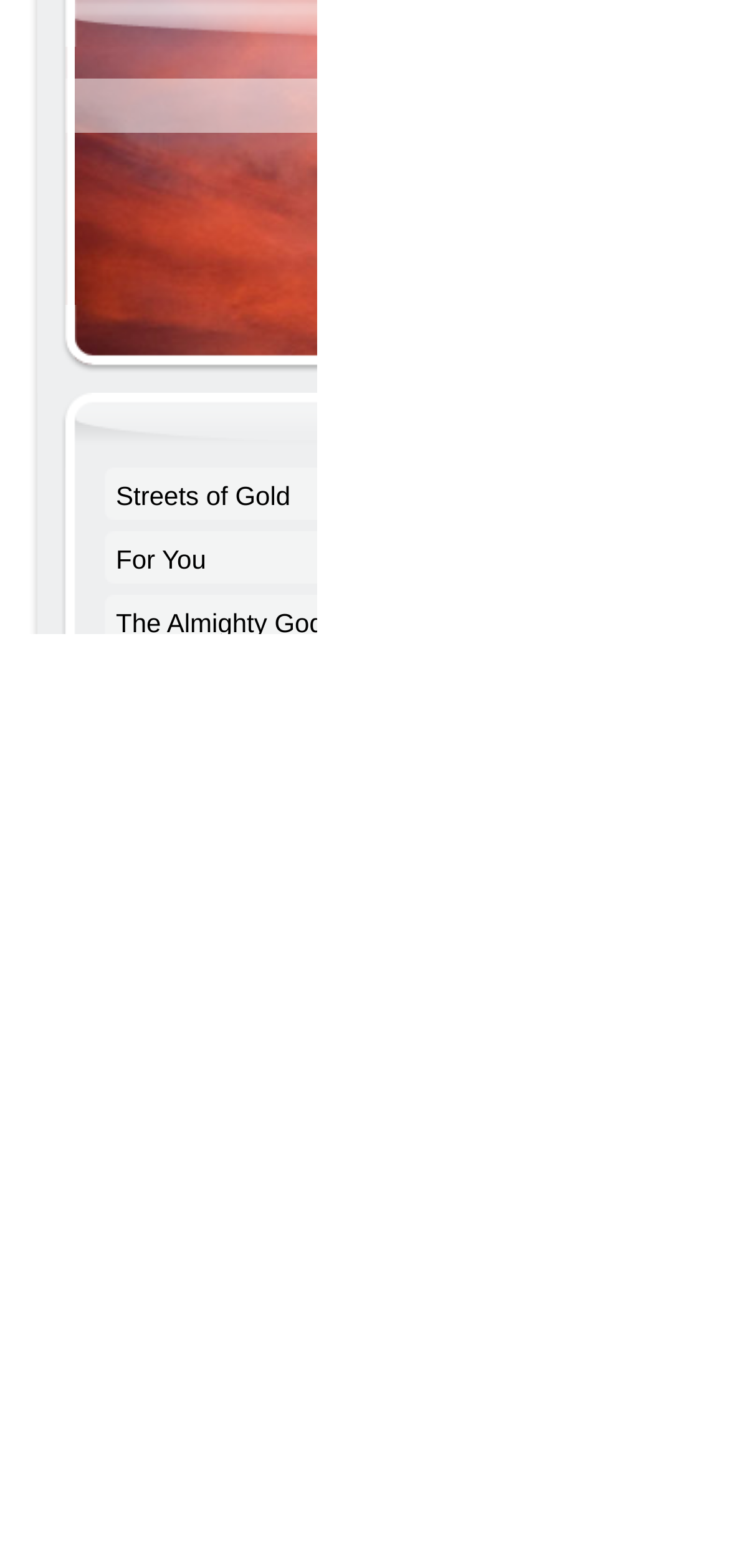Find the bounding box coordinates for the element that must be clicked to complete the instruction: "Explore Faith". The coordinates should be four float numbers between 0 and 1, indicated as [left, top, right, bottom].

[0.141, 0.42, 0.759, 0.46]